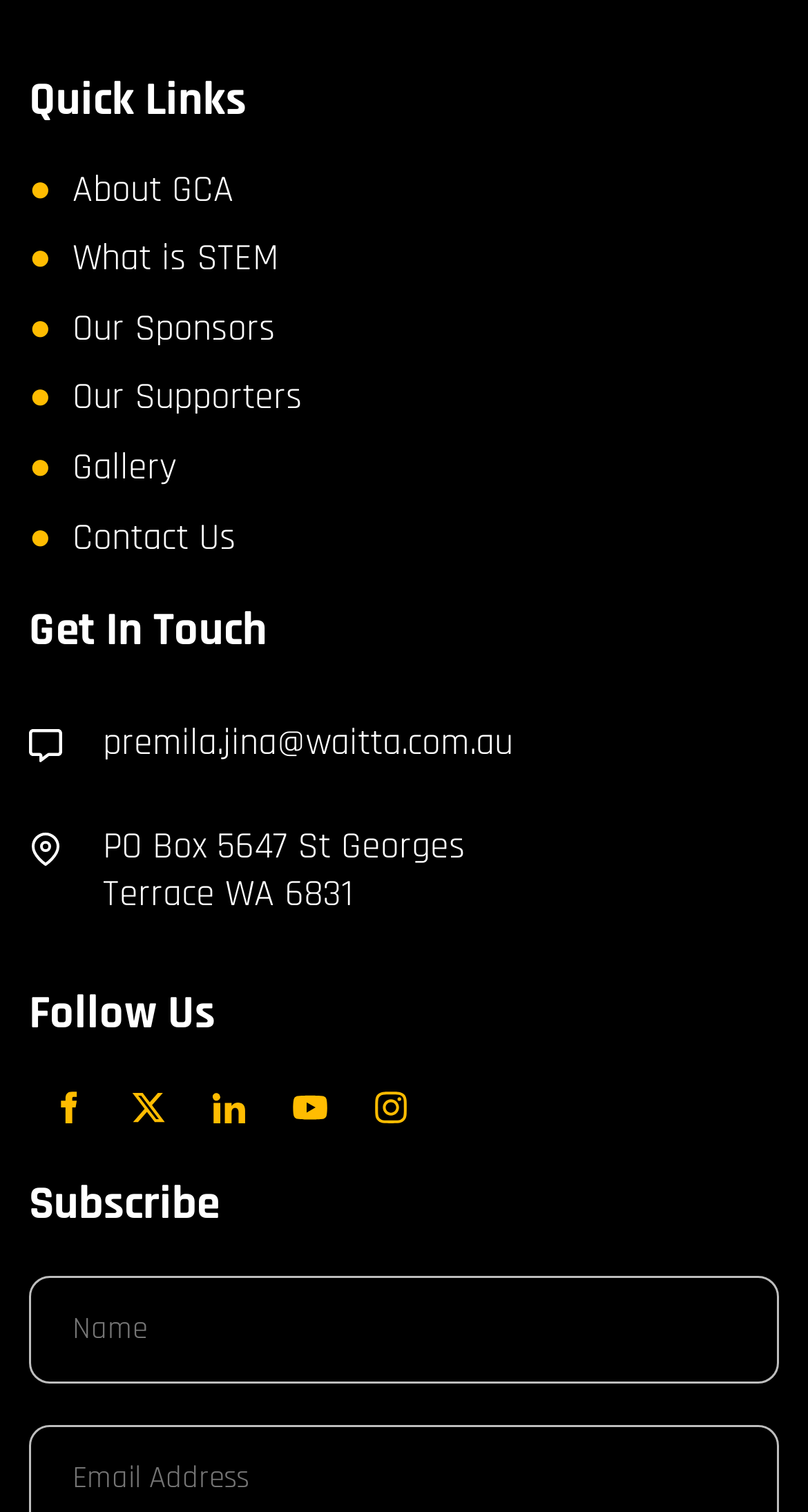How many social media platforms are listed?
Using the image as a reference, give an elaborate response to the question.

There are five social media platforms listed under the 'Follow Us' heading, which are Facebook, Twitter, LinkedIn, Youtube, and Instagram.